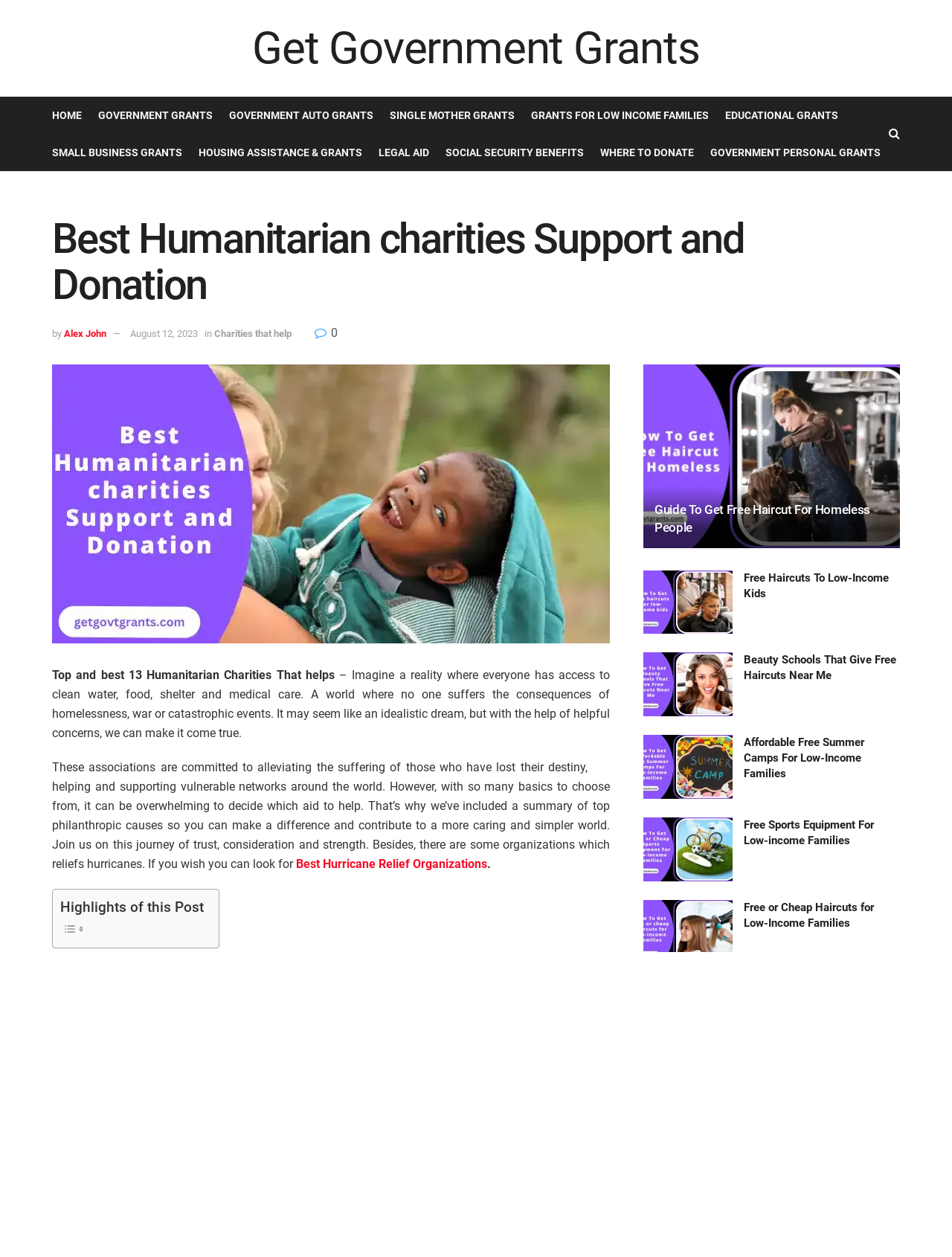Use a single word or phrase to answer this question: 
What is the purpose of the International Medical Corps?

Provide clinical crisis care